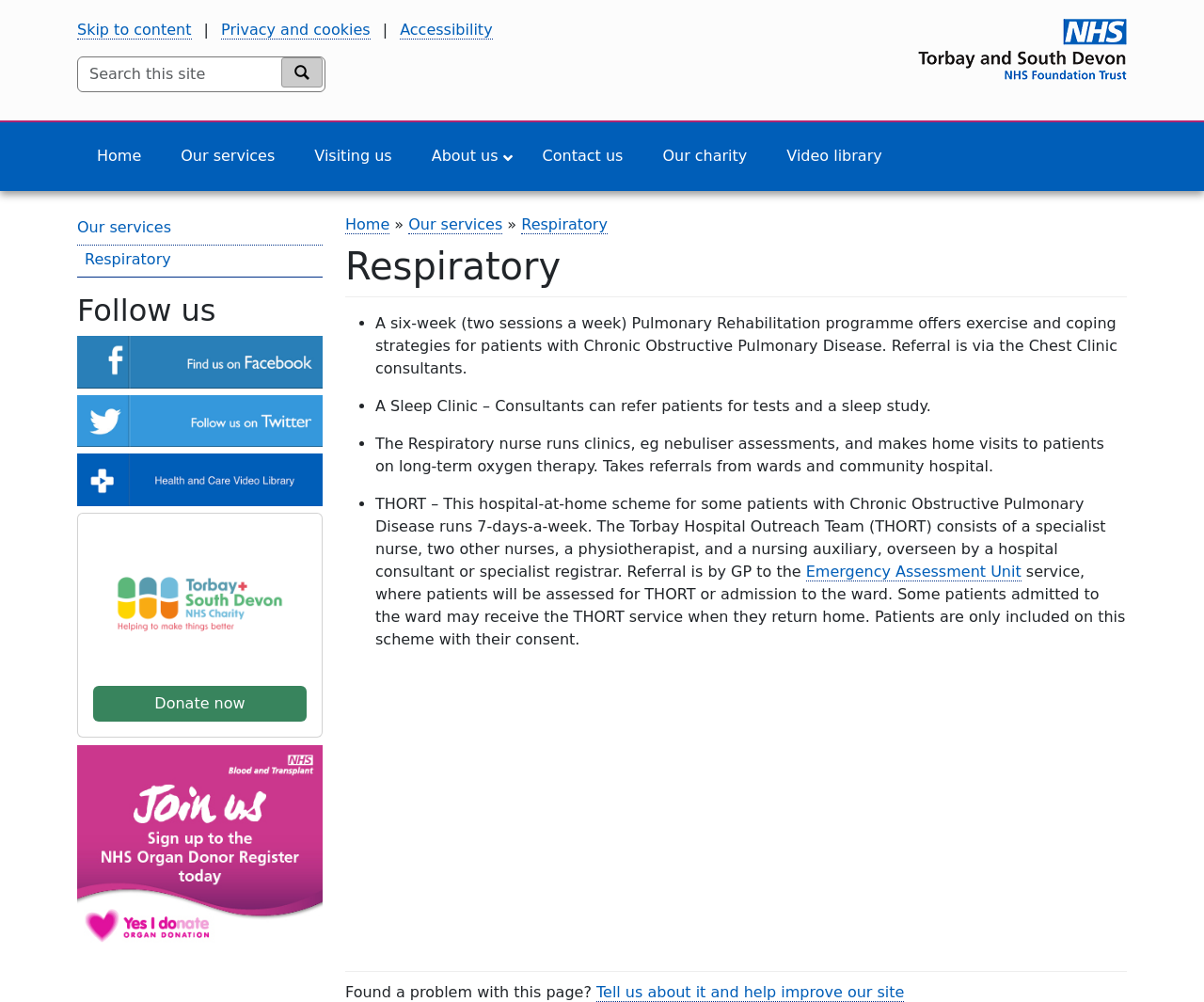Identify the bounding box coordinates of the region that should be clicked to execute the following instruction: "Donate now to Torbay and South Devon NHS Charity".

[0.077, 0.685, 0.255, 0.721]